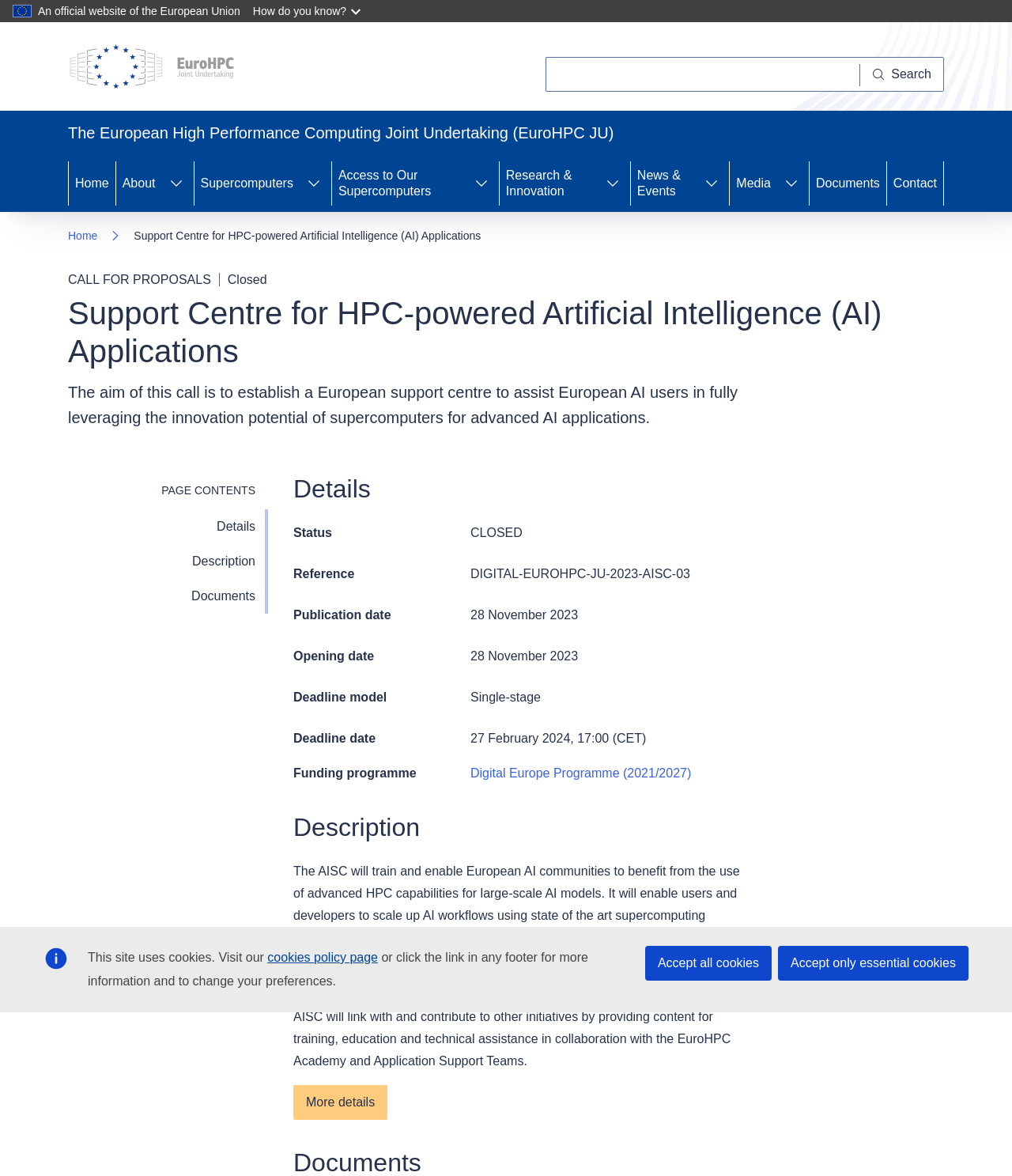Using the webpage screenshot, find the UI element described by More details. Provide the bounding box coordinates in the format (top-left x, top-left y, bottom-right x, bottom-right y), ensuring all values are floating point numbers between 0 and 1.

[0.29, 0.923, 0.383, 0.952]